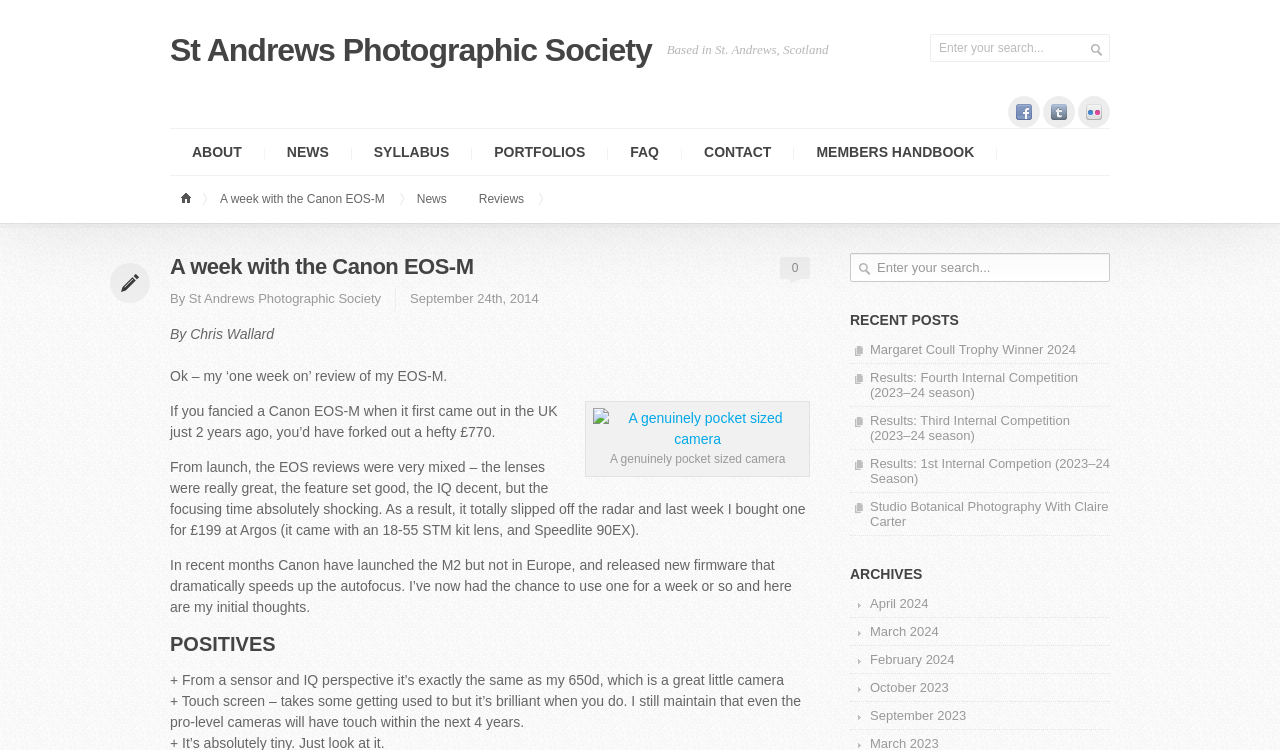What is the name of the author of the article?
Based on the image, give a concise answer in the form of a single word or short phrase.

Chris Wallard